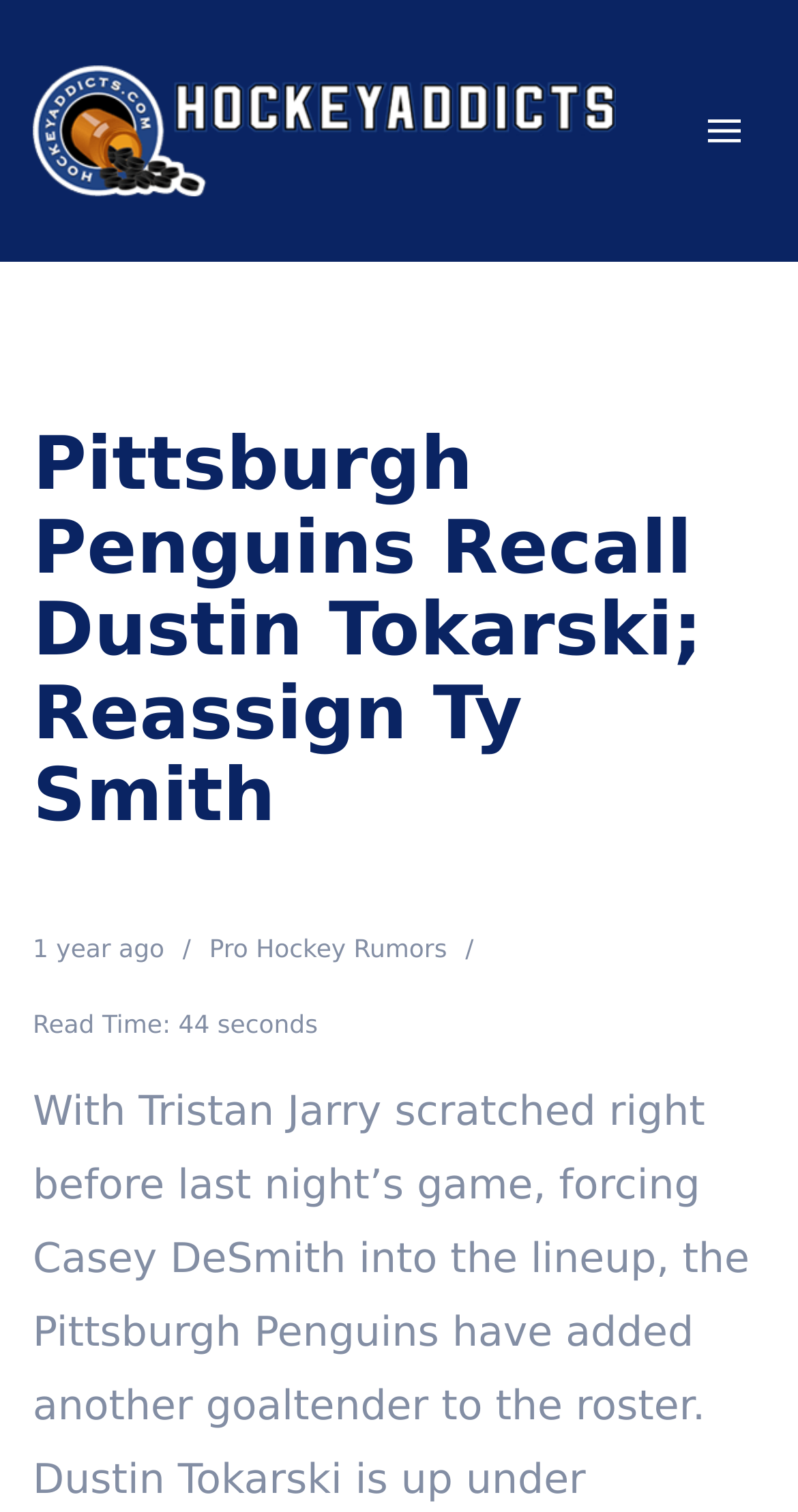How long does it take to read the article?
Answer with a single word or phrase, using the screenshot for reference.

44 seconds